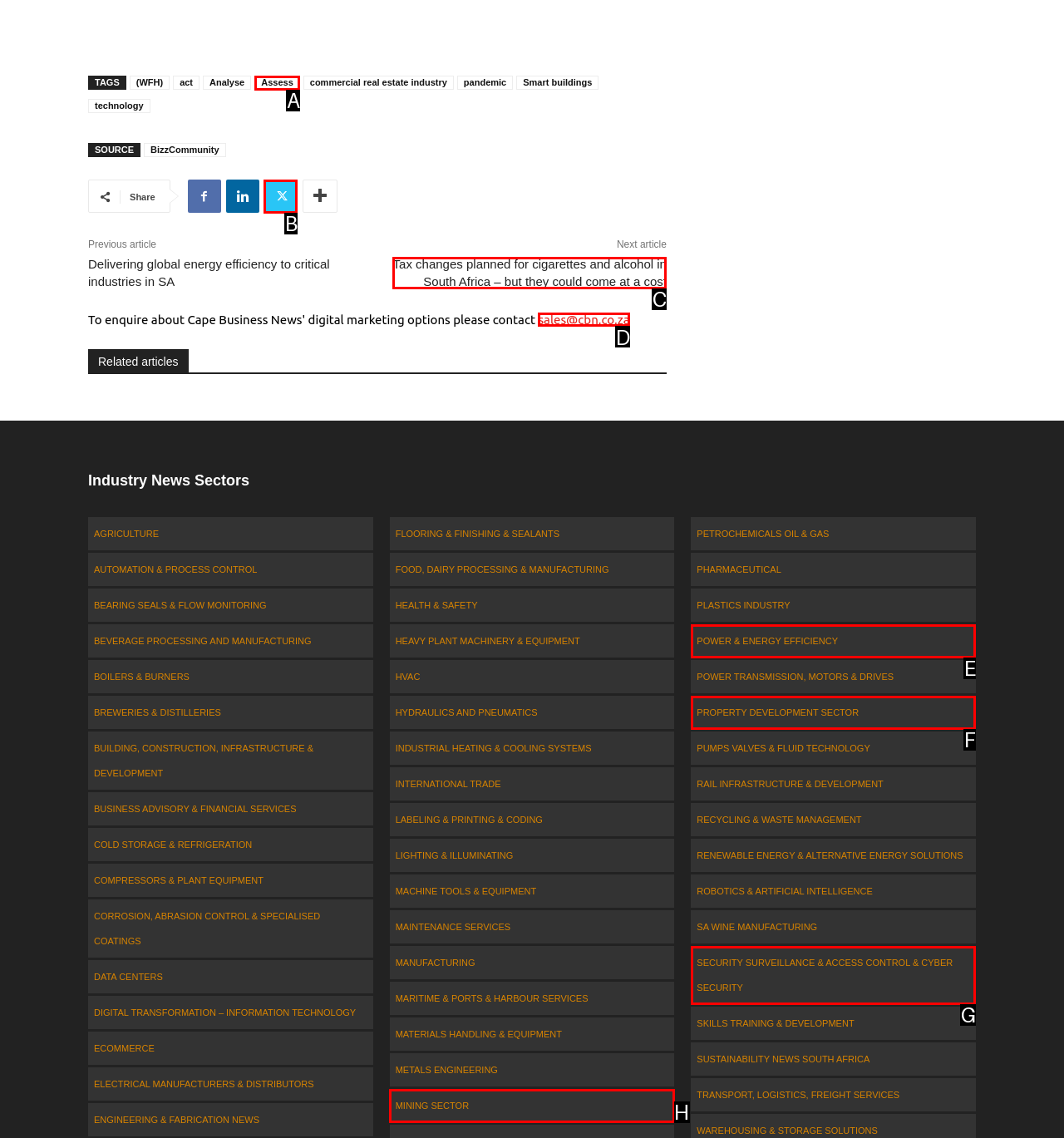Specify the letter of the UI element that should be clicked to achieve the following: Contact via 'sales@cbn.co.za'
Provide the corresponding letter from the choices given.

D